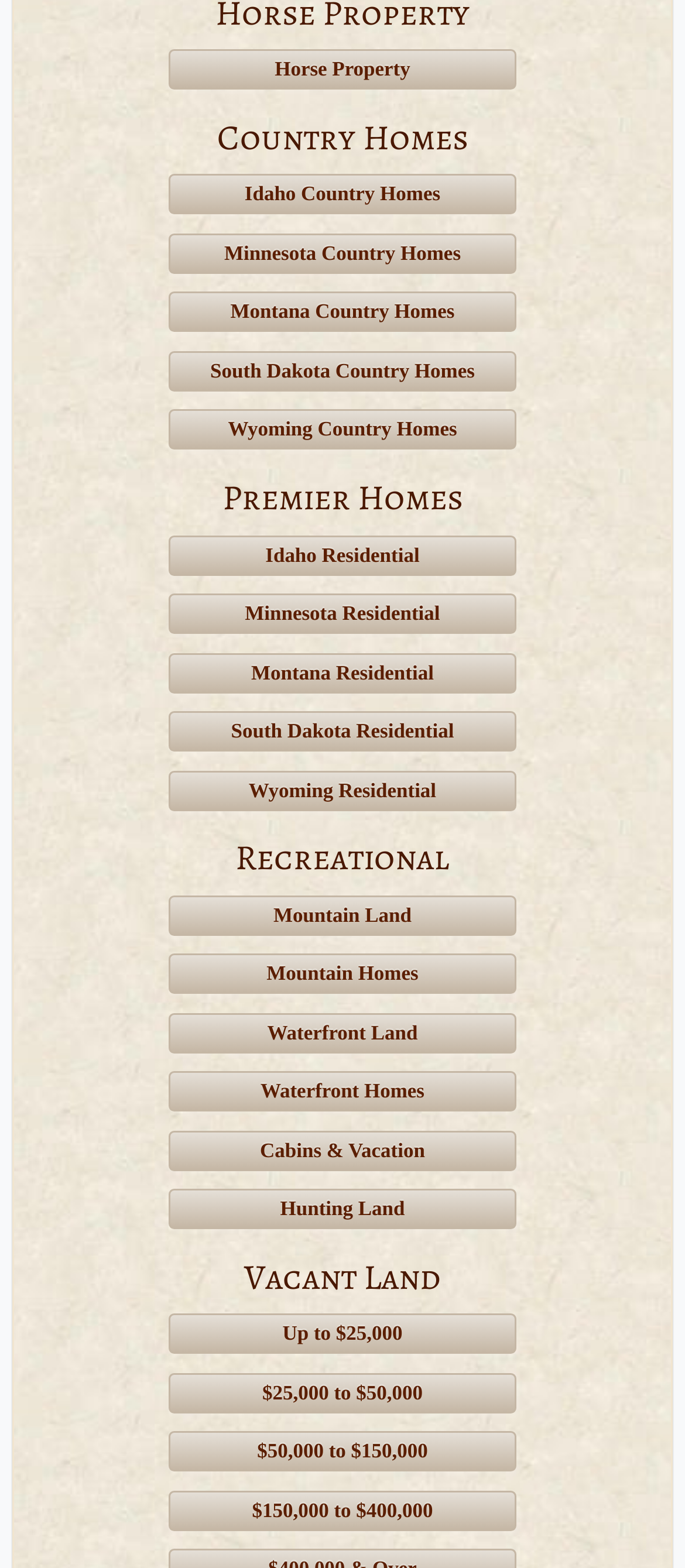Respond to the question below with a single word or phrase:
What is the last type of recreational property listed?

Hunting Land